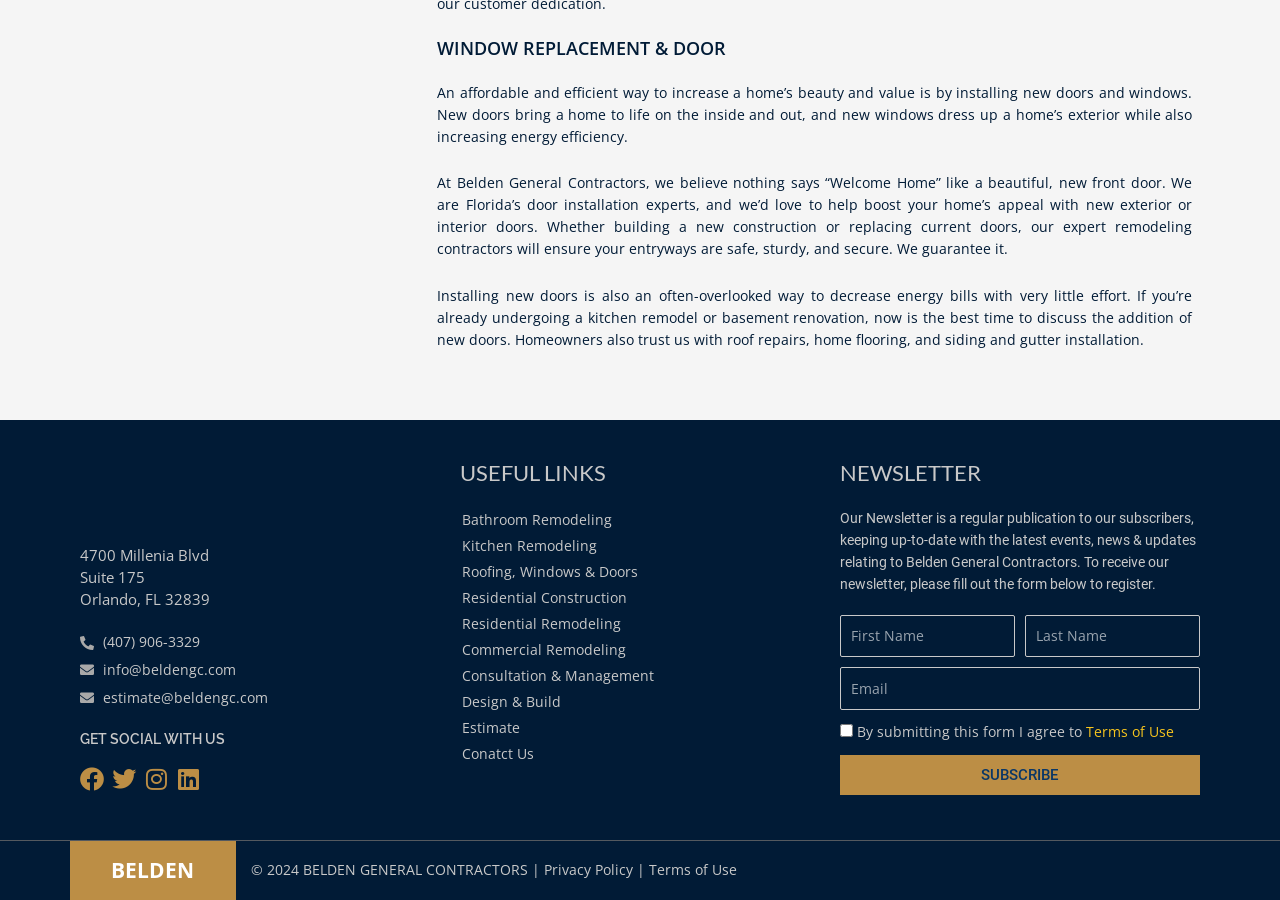Please answer the following query using a single word or phrase: 
What is the company name?

Belden General Contractors